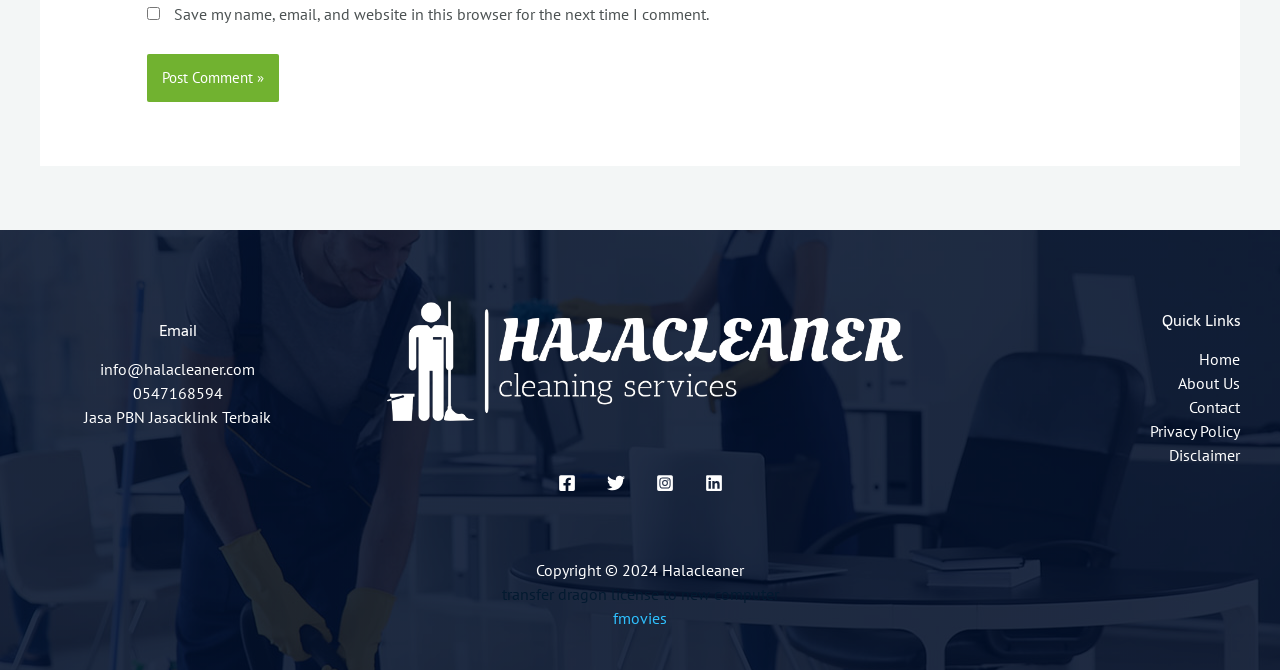Please respond in a single word or phrase: 
What is the copyright year?

2024